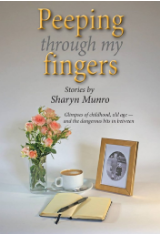What is the theme of the book?
Refer to the image and give a detailed answer to the query.

The caption states that the cover art 'encapsulates a theme of nostalgia and introspection', suggesting that the book's stories are reflective and nostalgic.